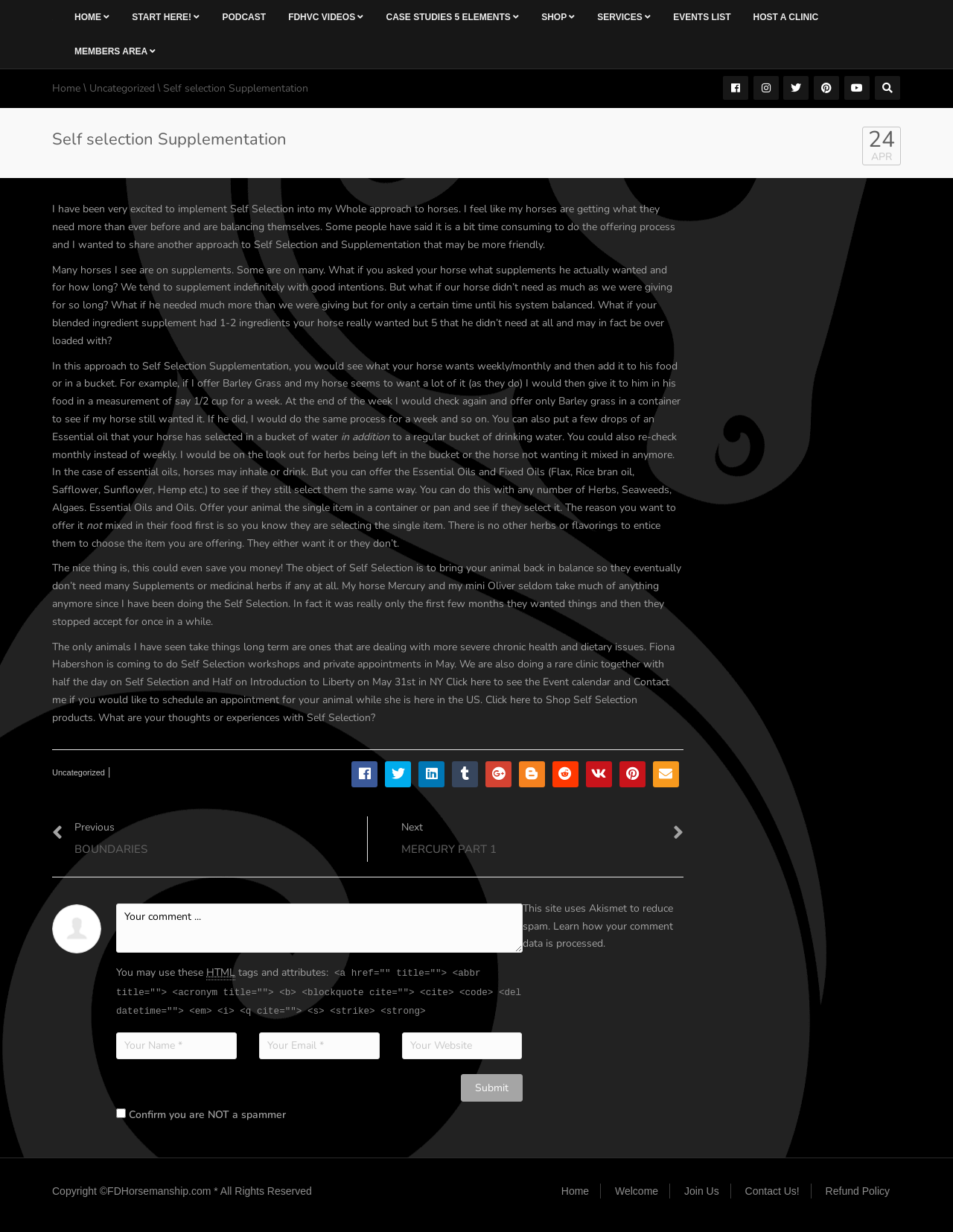Given the element description "Podcast", identify the bounding box of the corresponding UI element.

[0.221, 0.0, 0.291, 0.028]